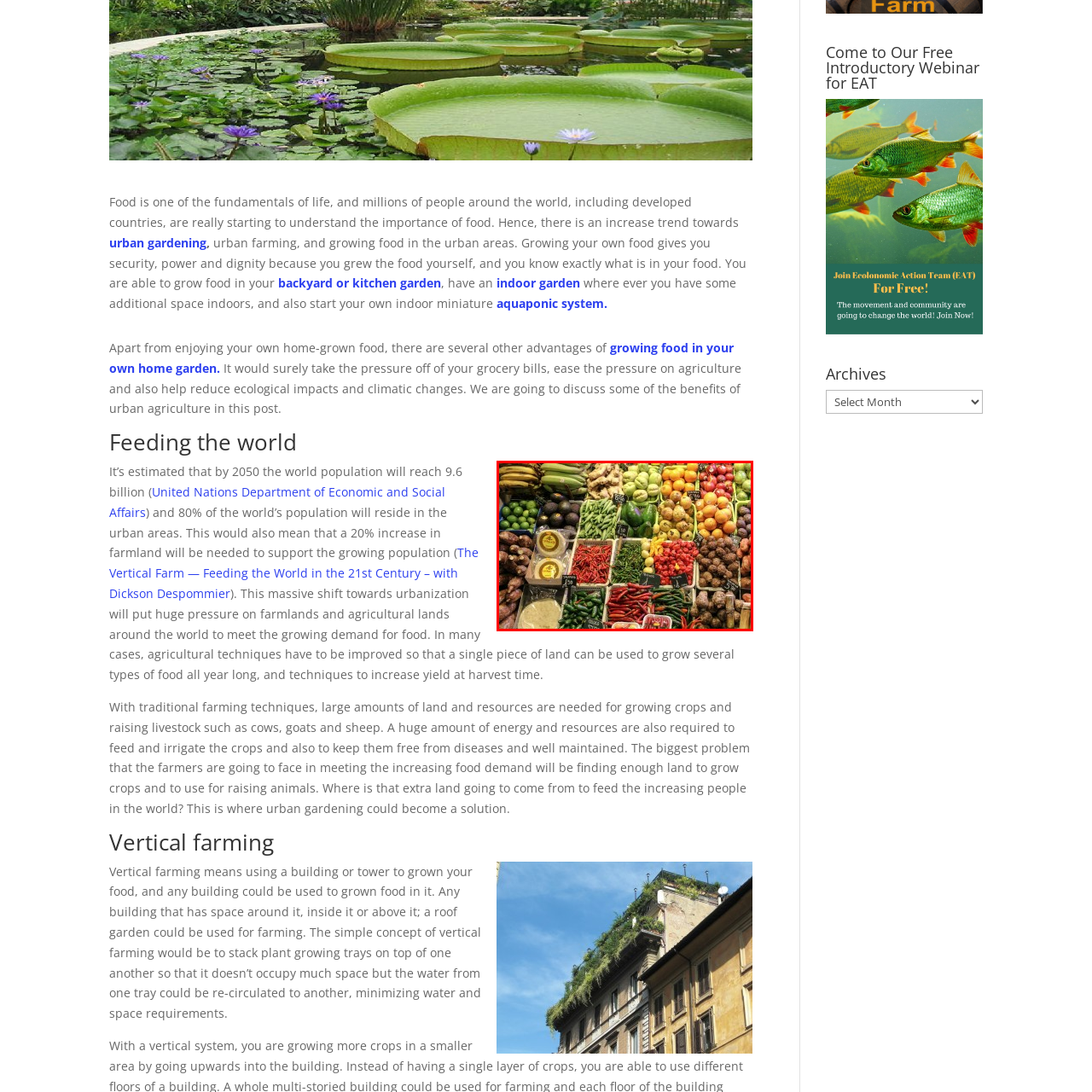Describe in detail the contents of the image highlighted within the red box.

This vibrant image showcases a colorful display of fresh produce found at an urban market. The arrangement features an assortment of fruits and vegetables, including bananas, various types of chili peppers, avocados, limes, and a variety of root vegetables like sweet potatoes. The neatly organized display highlights the abundance of natural food options available, underscoring the theme of urban gardening and the importance of growing food in city environments. The scene reflects the growing trend towards sustainable practices, where individuals can cultivate their own food, contributing to food security and reducing reliance on larger agricultural systems.